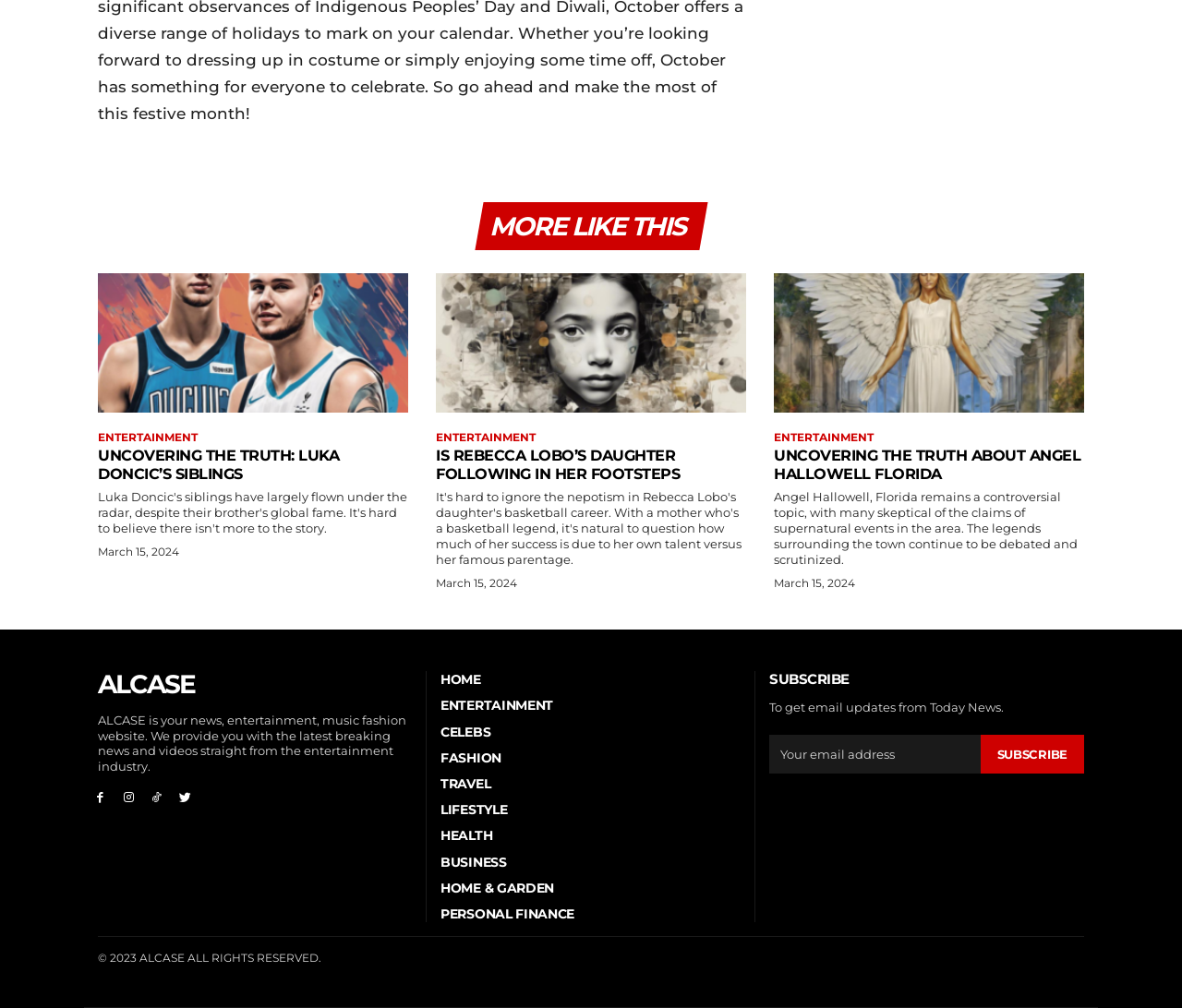Please examine the image and answer the question with a detailed explanation:
What is the date of the latest article?

The date of the latest article can be found in the time element associated with each article. The date 'March 15, 2024' is repeated multiple times, indicating that all the articles were published on this date.